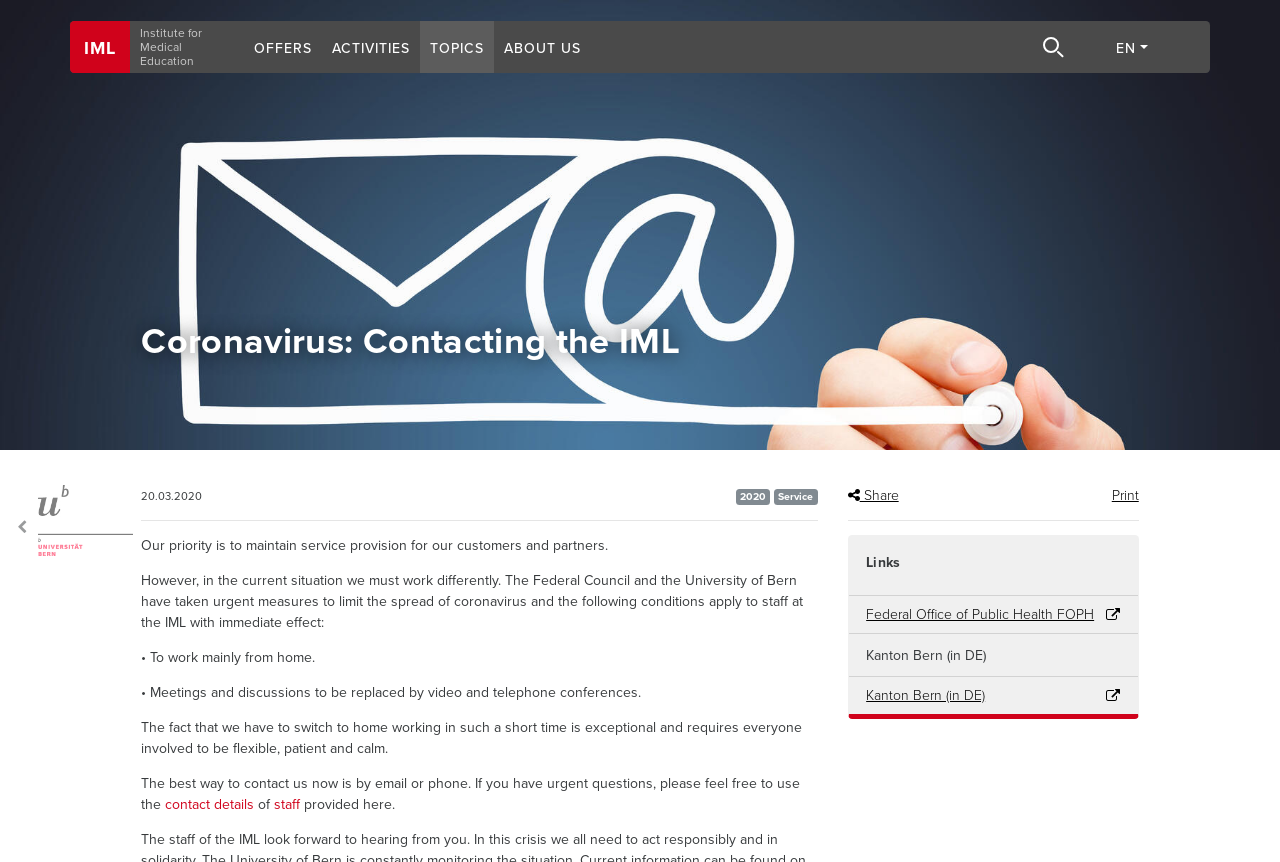Identify the bounding box coordinates for the region of the element that should be clicked to carry out the instruction: "Click on the PORTAL UNIBE link". The bounding box coordinates should be four float numbers between 0 and 1, i.e., [left, top, right, bottom].

[0.008, 0.563, 0.104, 0.645]